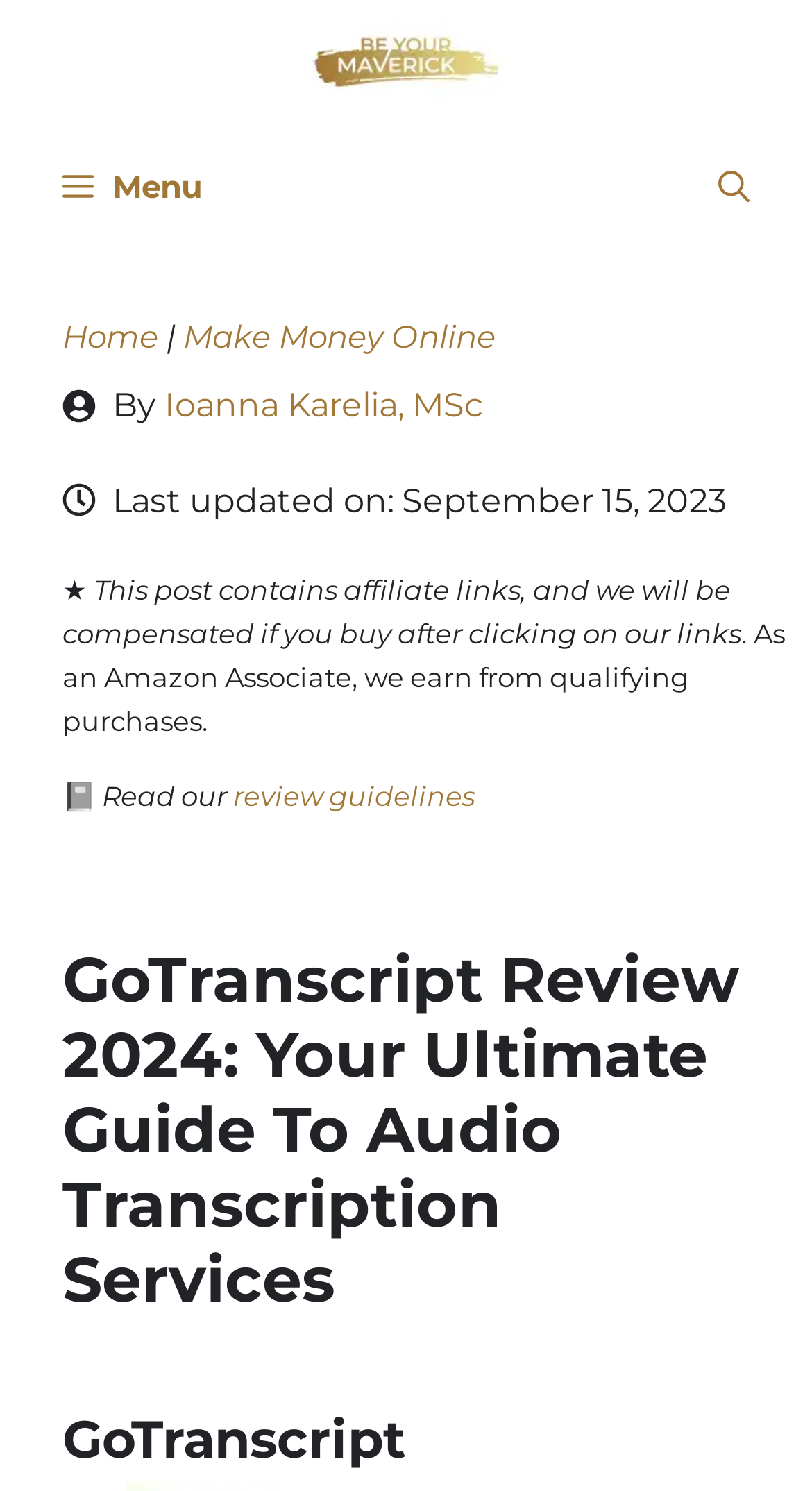Determine the bounding box coordinates in the format (top-left x, top-left y, bottom-right x, bottom-right y). Ensure all values are floating point numbers between 0 and 1. Identify the bounding box of the UI element described by: Menu

[0.026, 0.098, 0.833, 0.154]